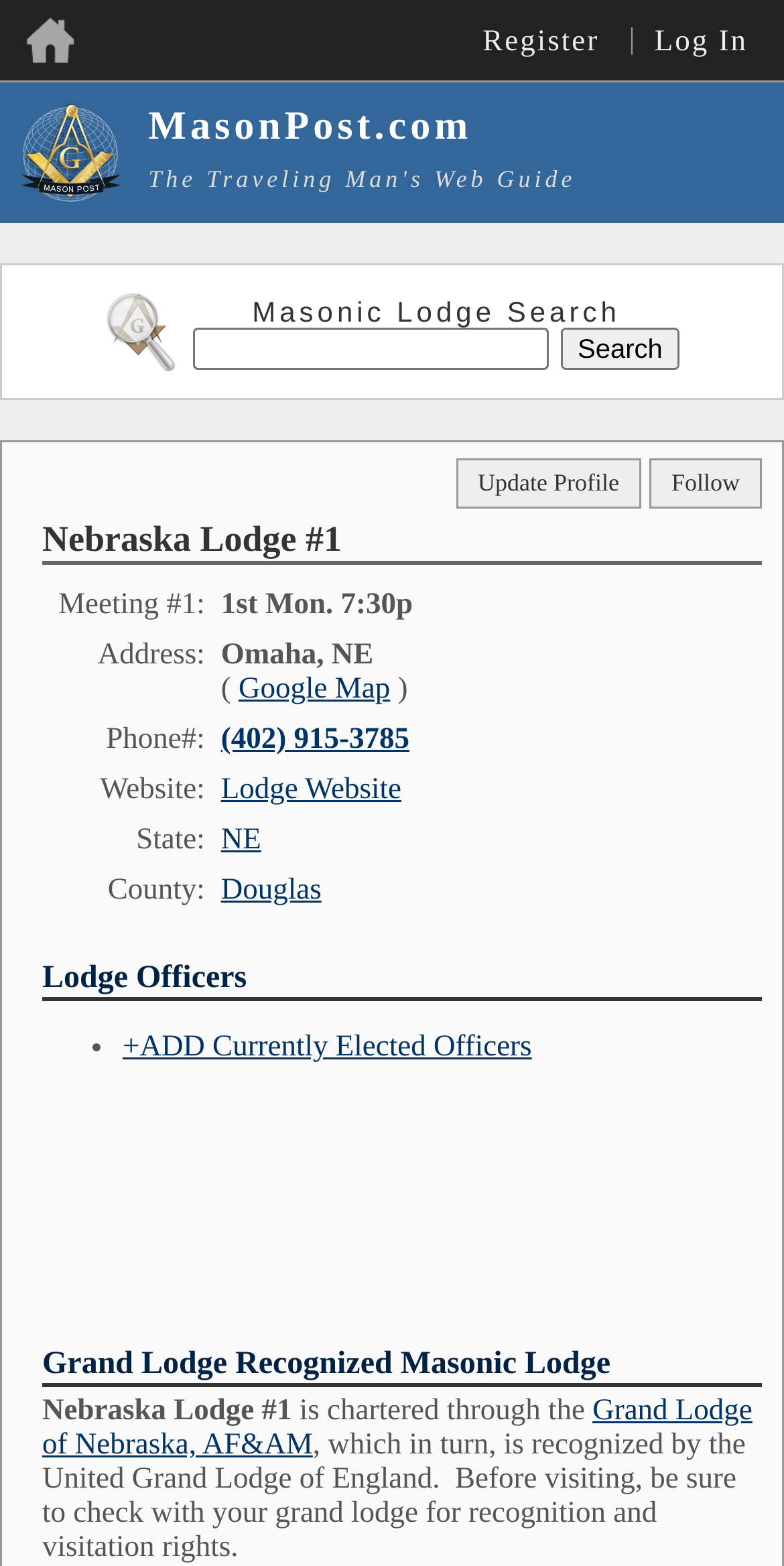What is the grand lodge that recognizes the Nebraska Lodge #1? Please answer the question using a single word or phrase based on the image.

Grand Lodge of Nebraska, AF&AM